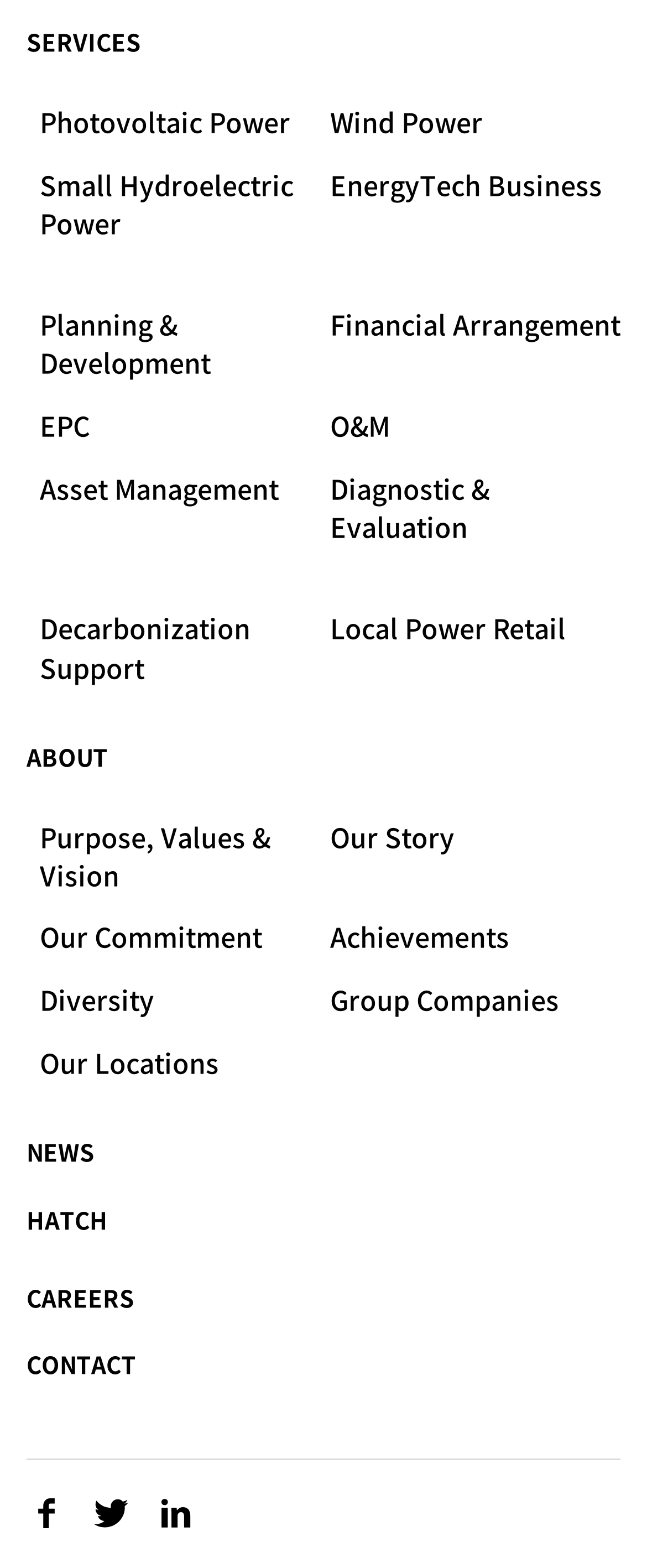What is the second power generation method listed?
Based on the image, respond with a single word or phrase.

Wind Power